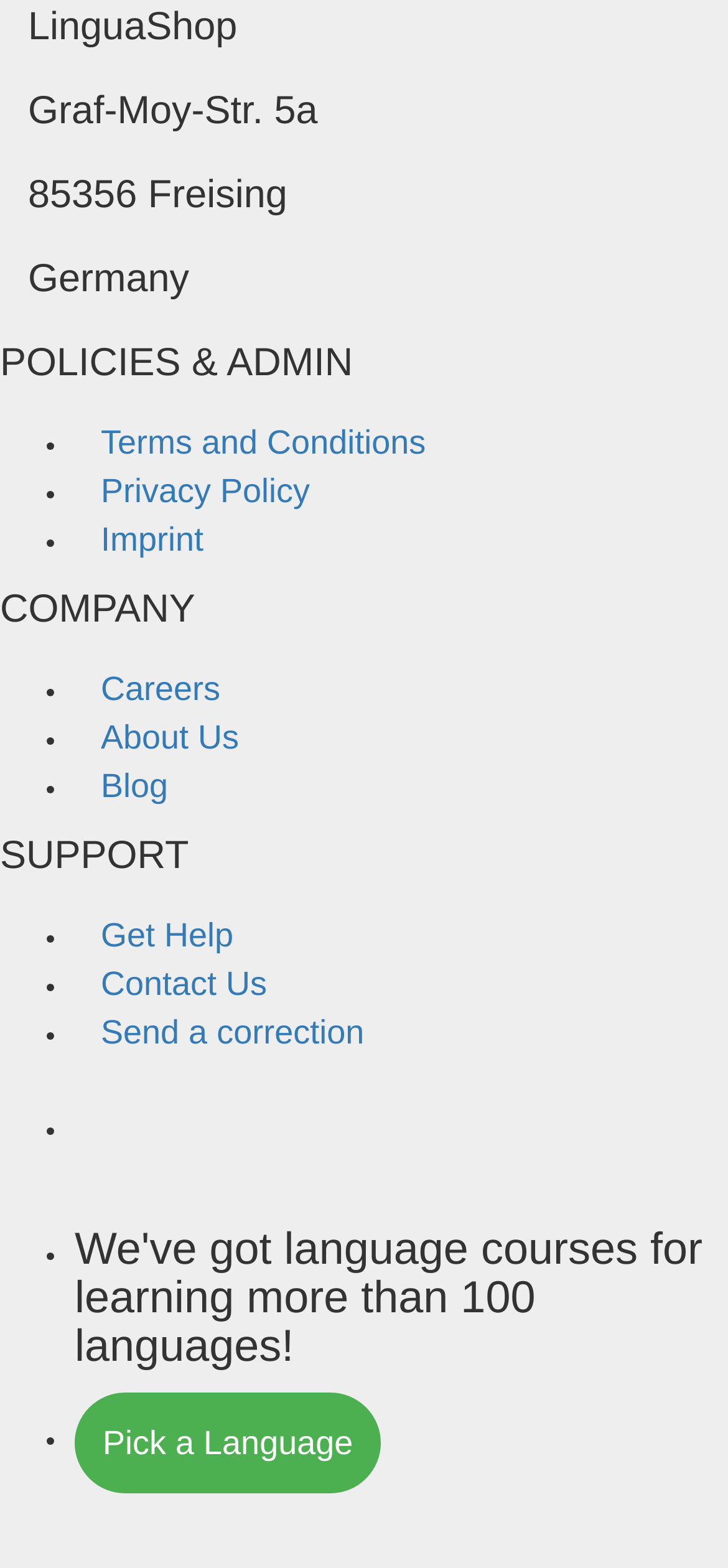Can you provide the bounding box coordinates for the element that should be clicked to implement the instruction: "Get language learning help"?

[0.103, 0.568, 0.357, 0.626]